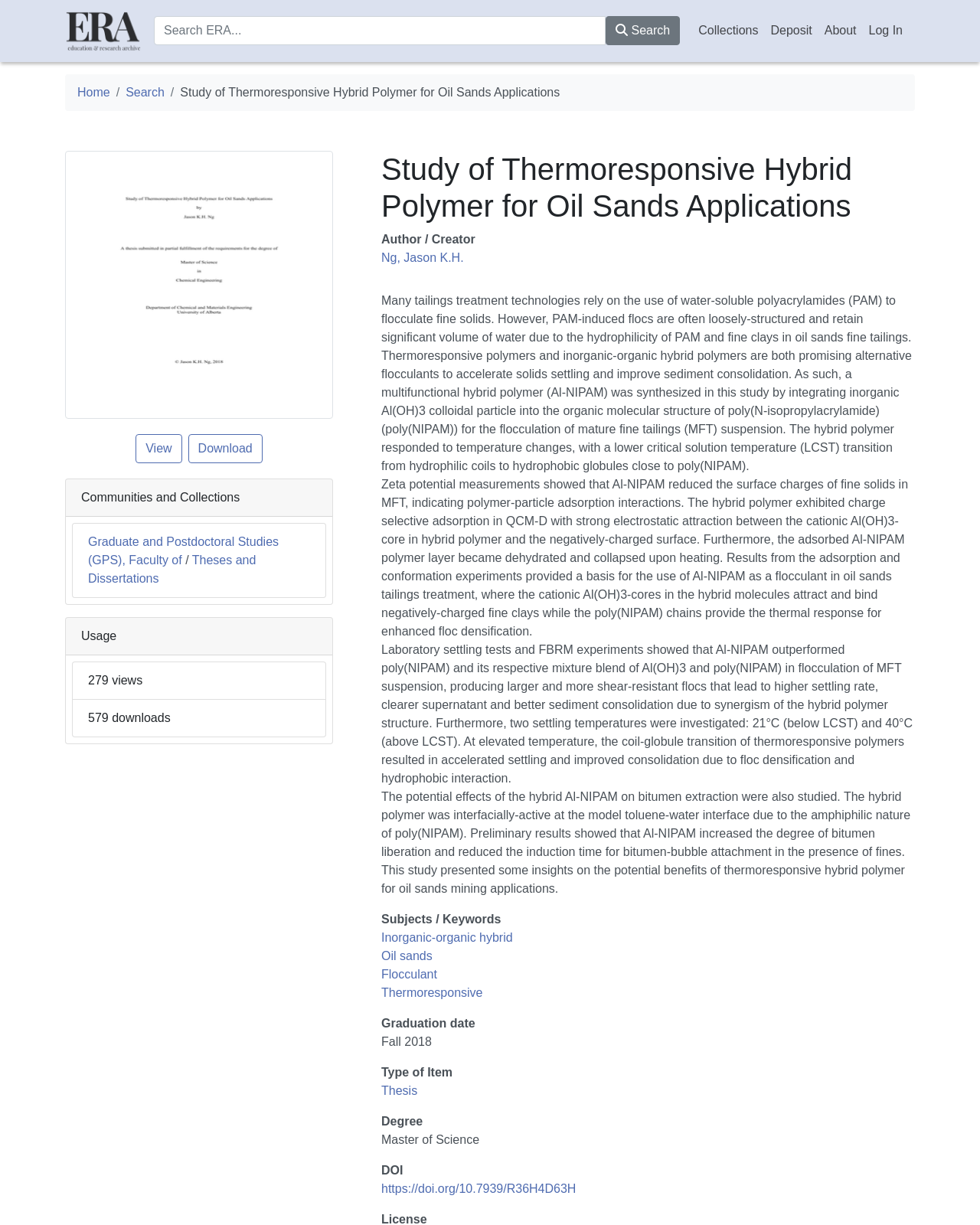Predict the bounding box coordinates of the area that should be clicked to accomplish the following instruction: "Log in to ERA". The bounding box coordinates should consist of four float numbers between 0 and 1, i.e., [left, top, right, bottom].

[0.88, 0.013, 0.927, 0.038]